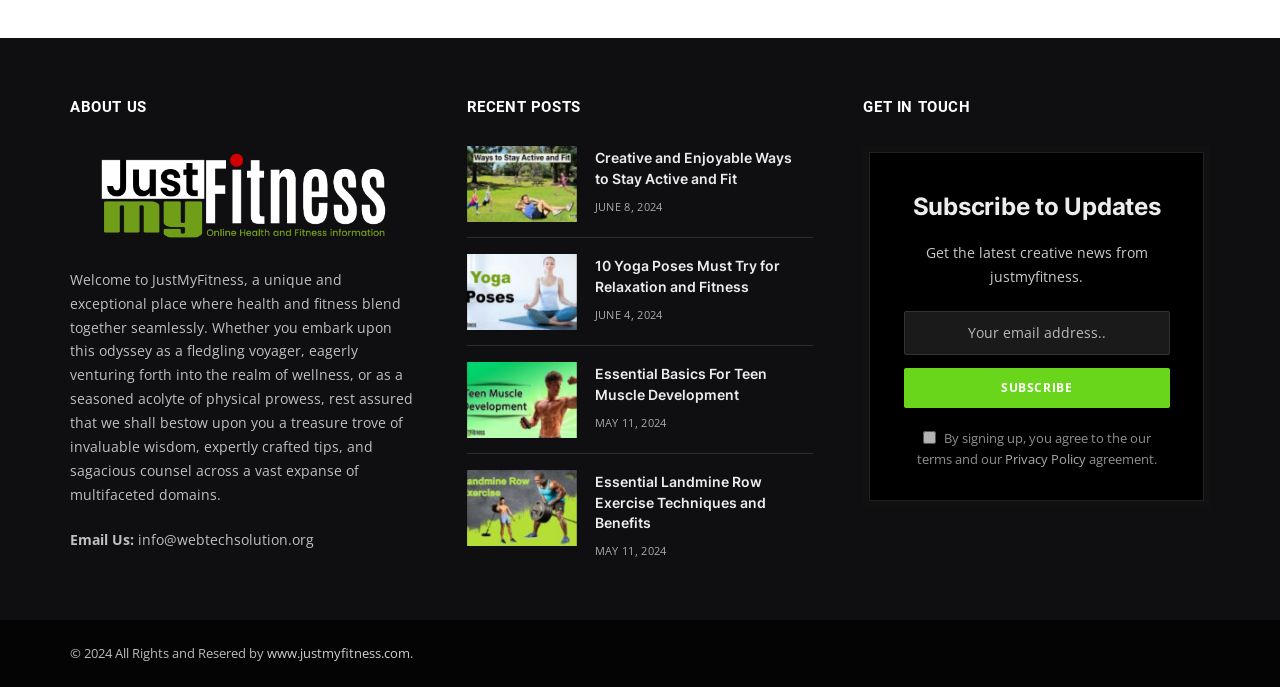What is the name of the website?
Look at the image and answer the question using a single word or phrase.

JustMyFitness